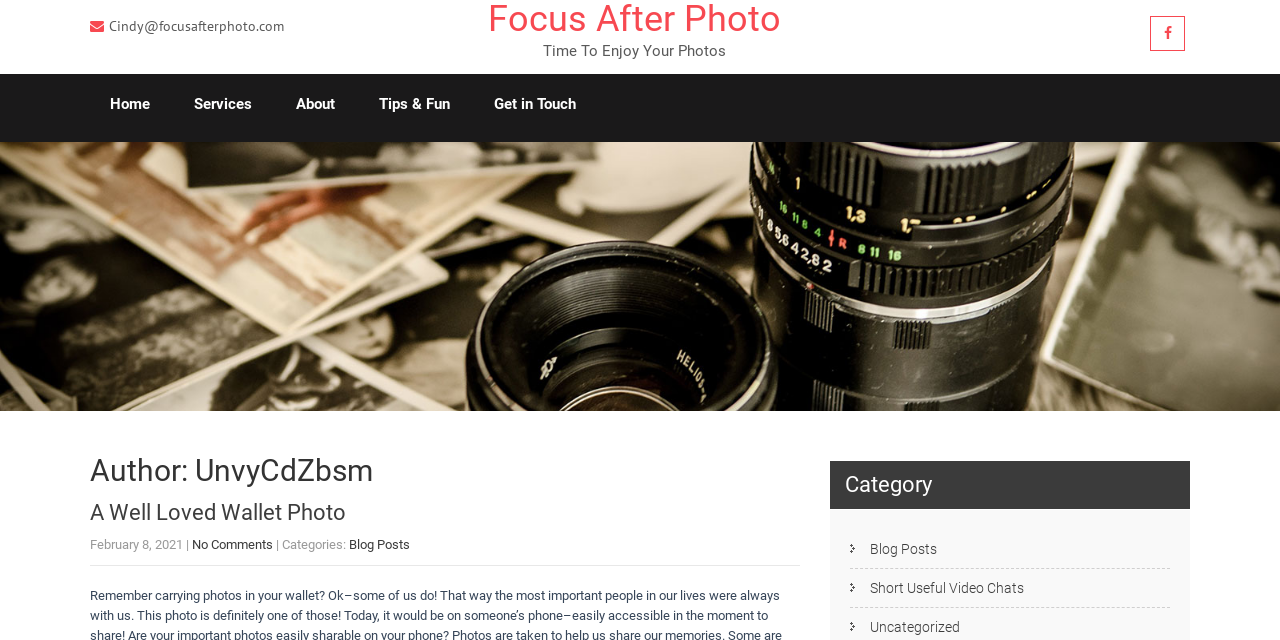Locate the bounding box coordinates of the element's region that should be clicked to carry out the following instruction: "view services". The coordinates need to be four float numbers between 0 and 1, i.e., [left, top, right, bottom].

[0.136, 0.116, 0.212, 0.211]